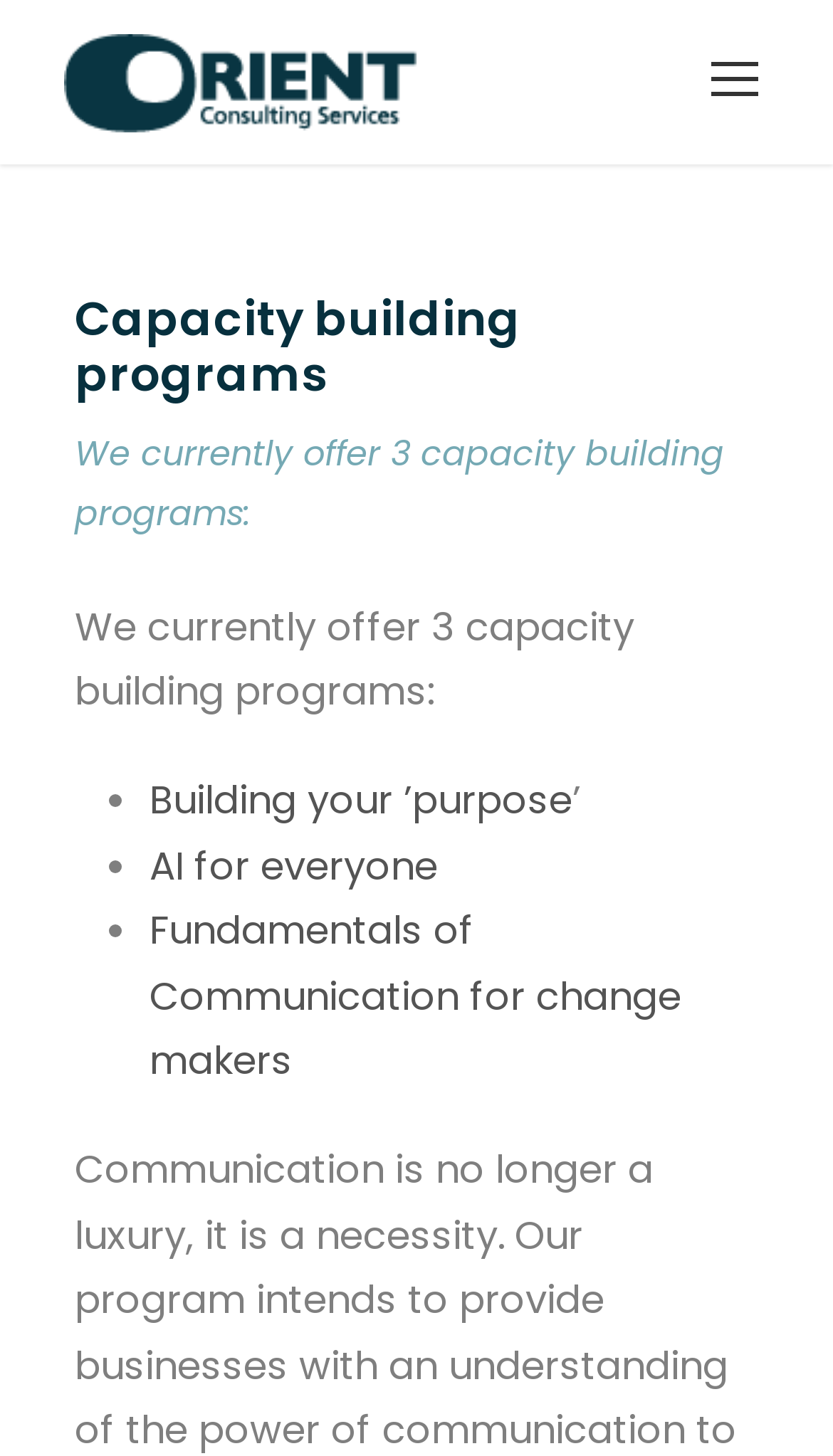Using the information in the image, could you please answer the following question in detail:
What is the purpose of the links on the webpage?

The links on the webpage, such as 'Building your purpose', 'AI for everyone', and 'Fundamentals of Communication for change makers', seem to be designed to provide more information about the capacity building programs. They are likely clickable links that lead to more detailed descriptions or pages about each program.